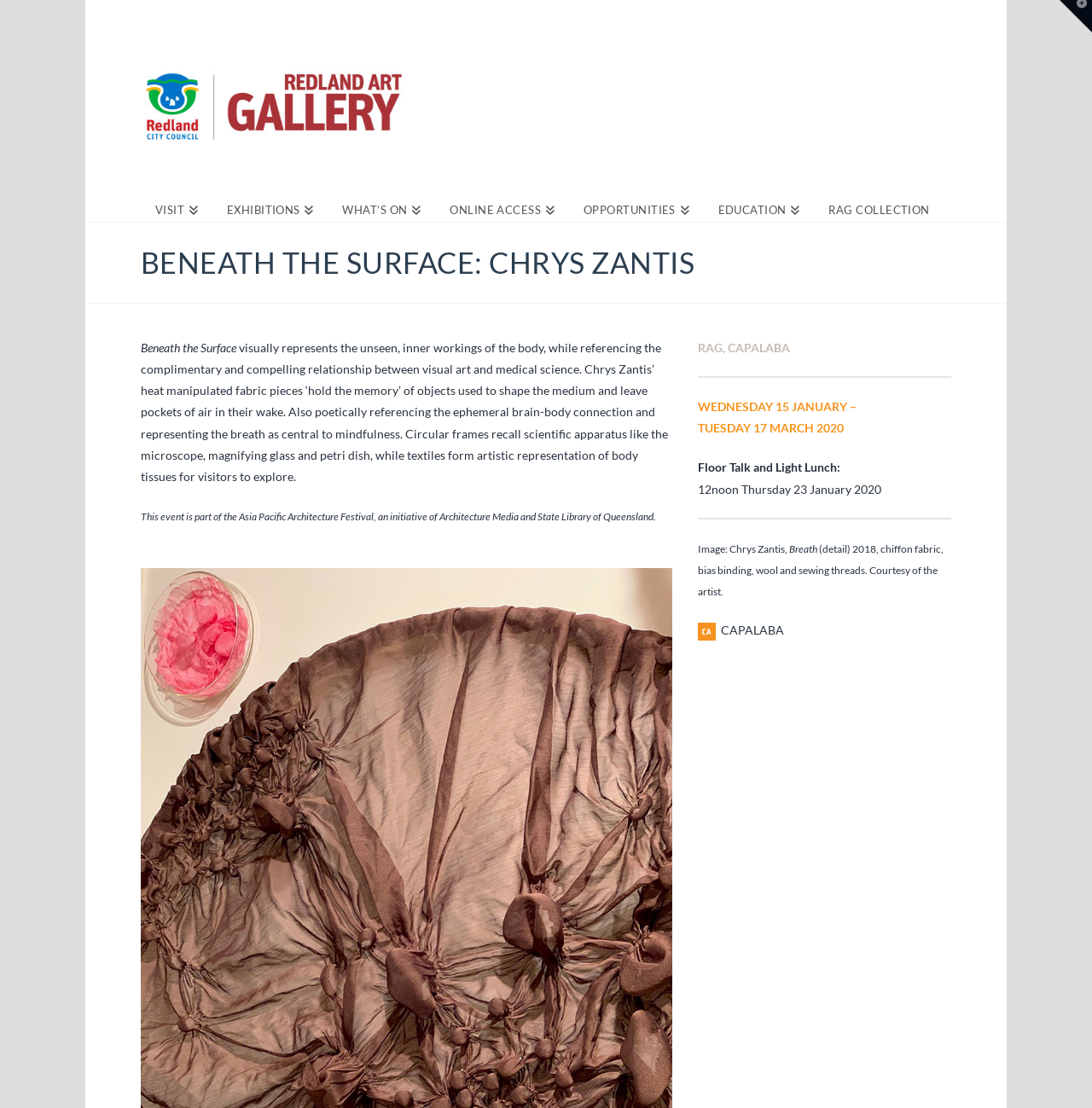Locate the coordinates of the bounding box for the clickable region that fulfills this instruction: "Visit the Redland Art Gallery website".

[0.129, 0.054, 0.375, 0.123]